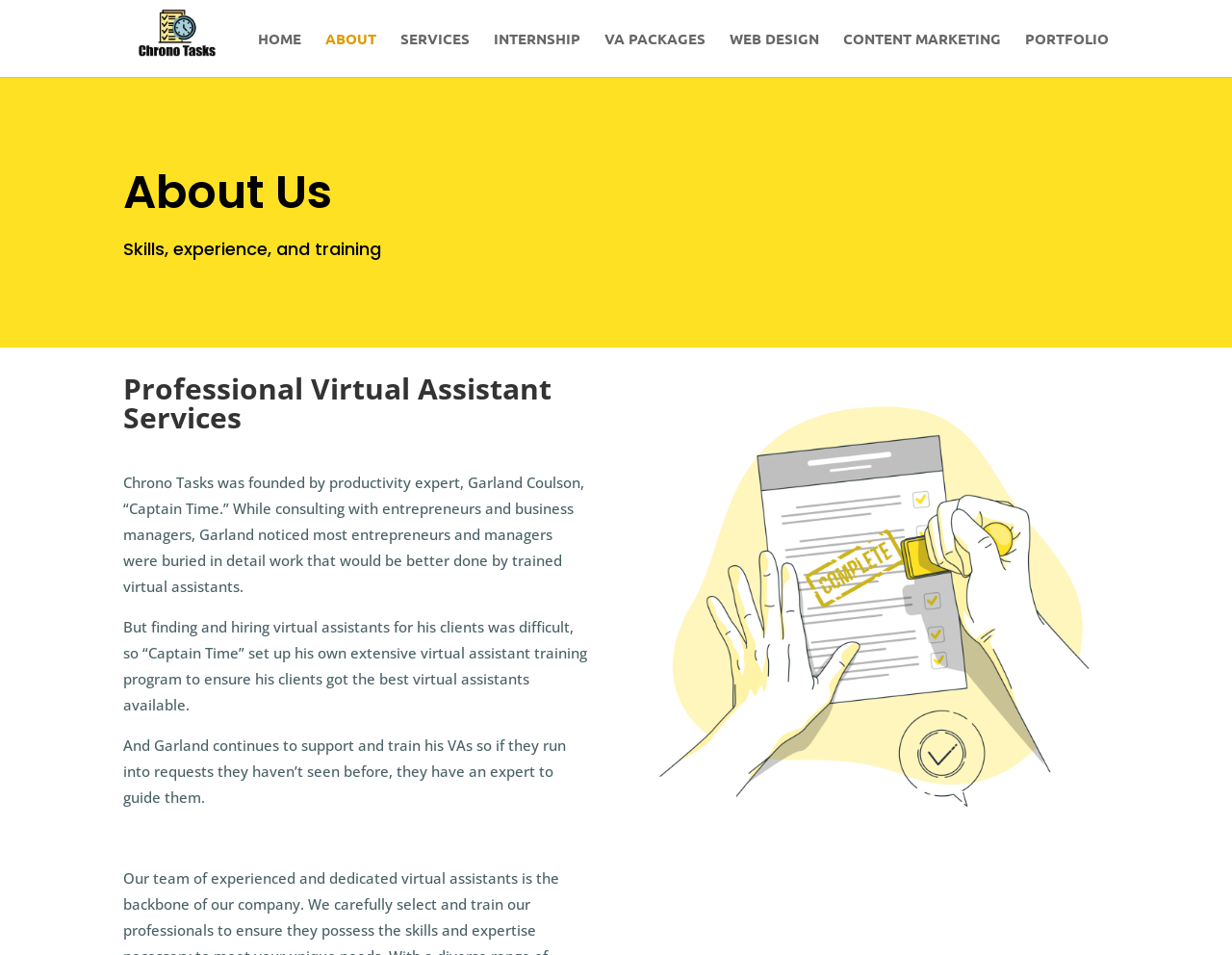Examine the image and give a thorough answer to the following question:
What is the purpose of the virtual assistant training program?

I determined the answer by reading the text in the 'About Us' section, which explains that the founder of Chrono Tasks set up a virtual assistant training program to ensure that his clients got the best virtual assistants available.